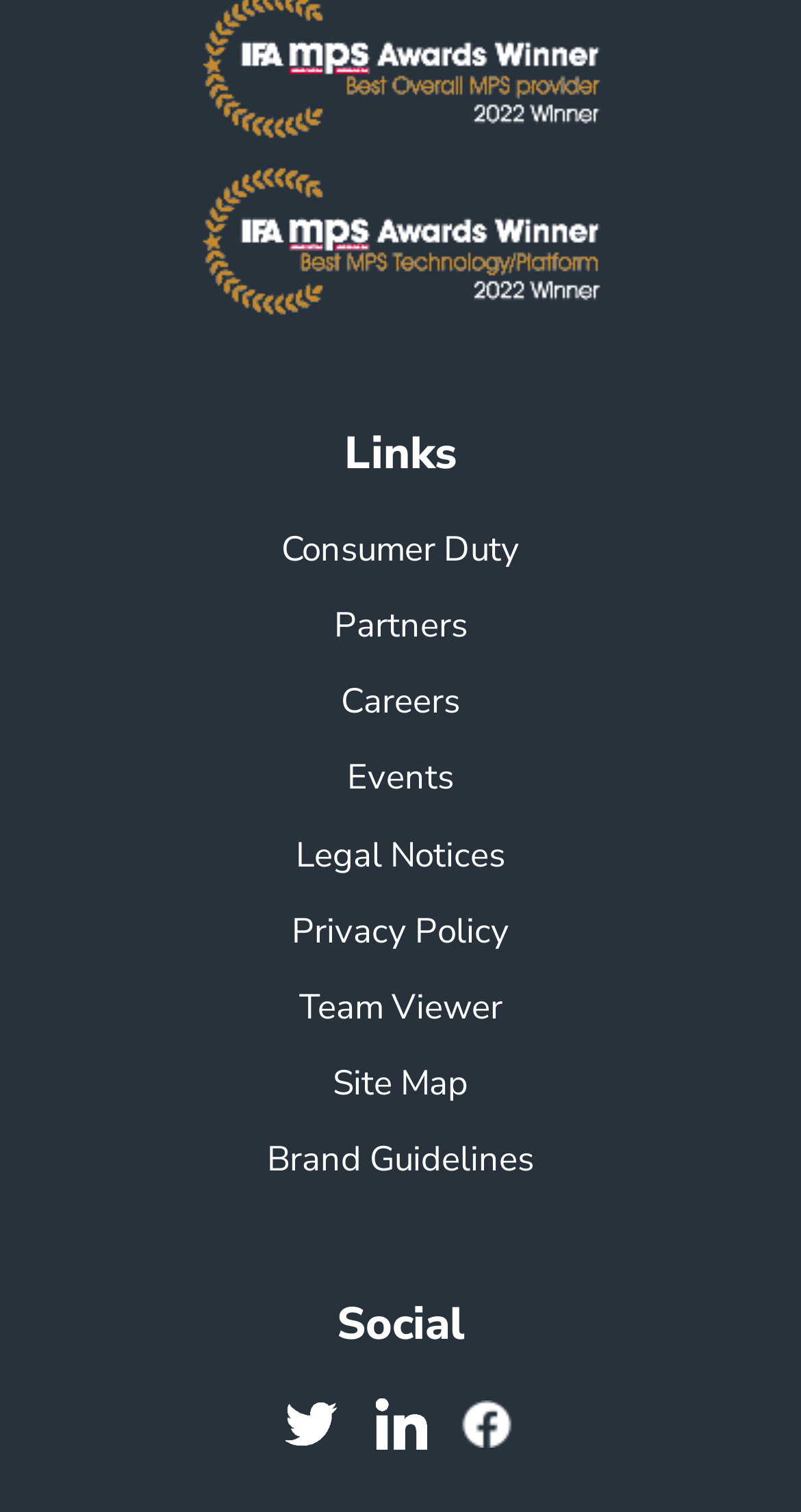Determine the bounding box coordinates of the UI element described by: "Privacy Policy".

[0.364, 0.6, 0.636, 0.631]